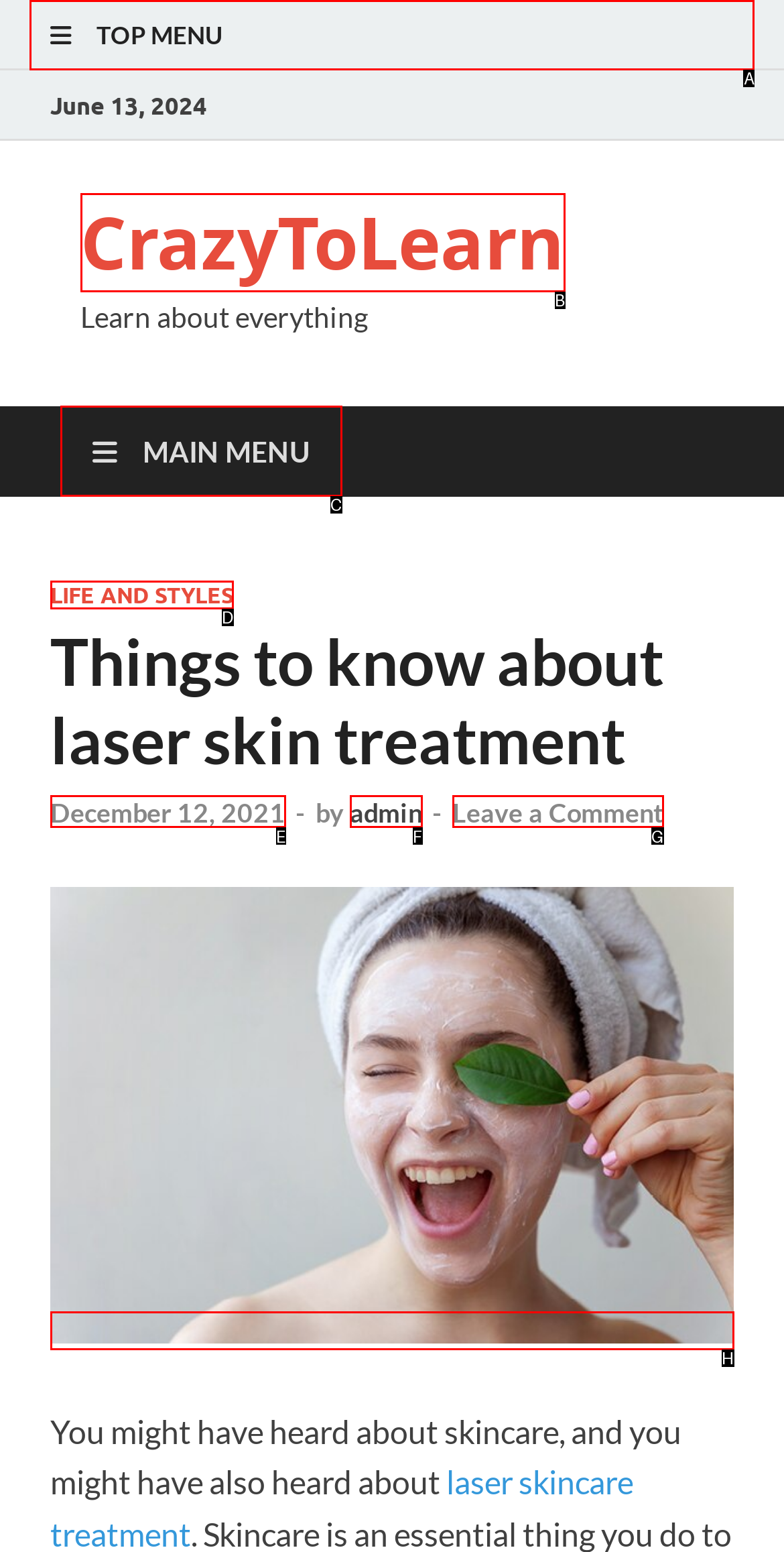Identify the correct UI element to click for the following task: view top menu Choose the option's letter based on the given choices.

A